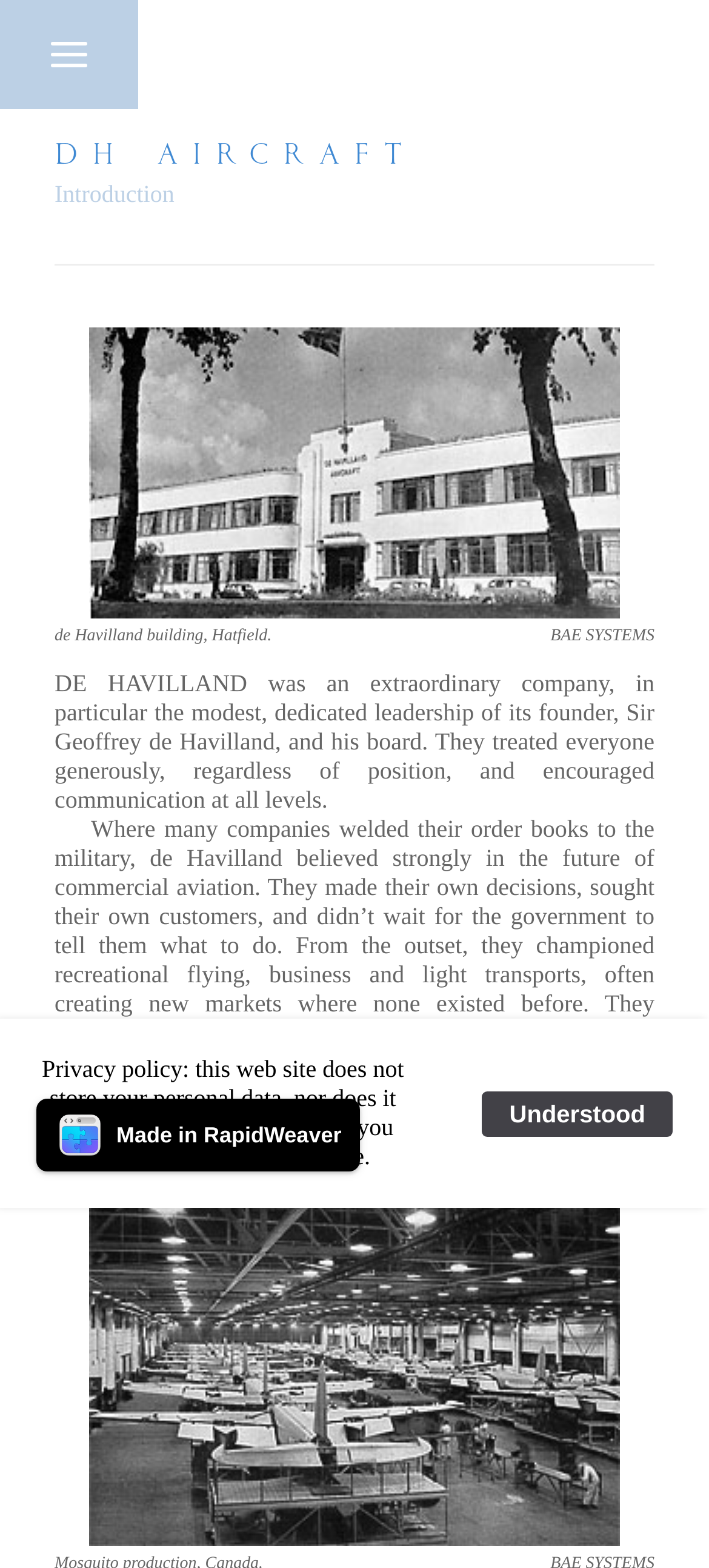Please provide a comprehensive answer to the question based on the screenshot: What is the reputation of de Havilland's designs?

The reputation of de Havilland's designs is that they are elegant, light-weight, and aerodynamic, as mentioned in the StaticText element with the text 'They earned a reputation for producing elegant, light-weight, aerodynamic designs with higher performance than seemed credible for the size of engine.'.